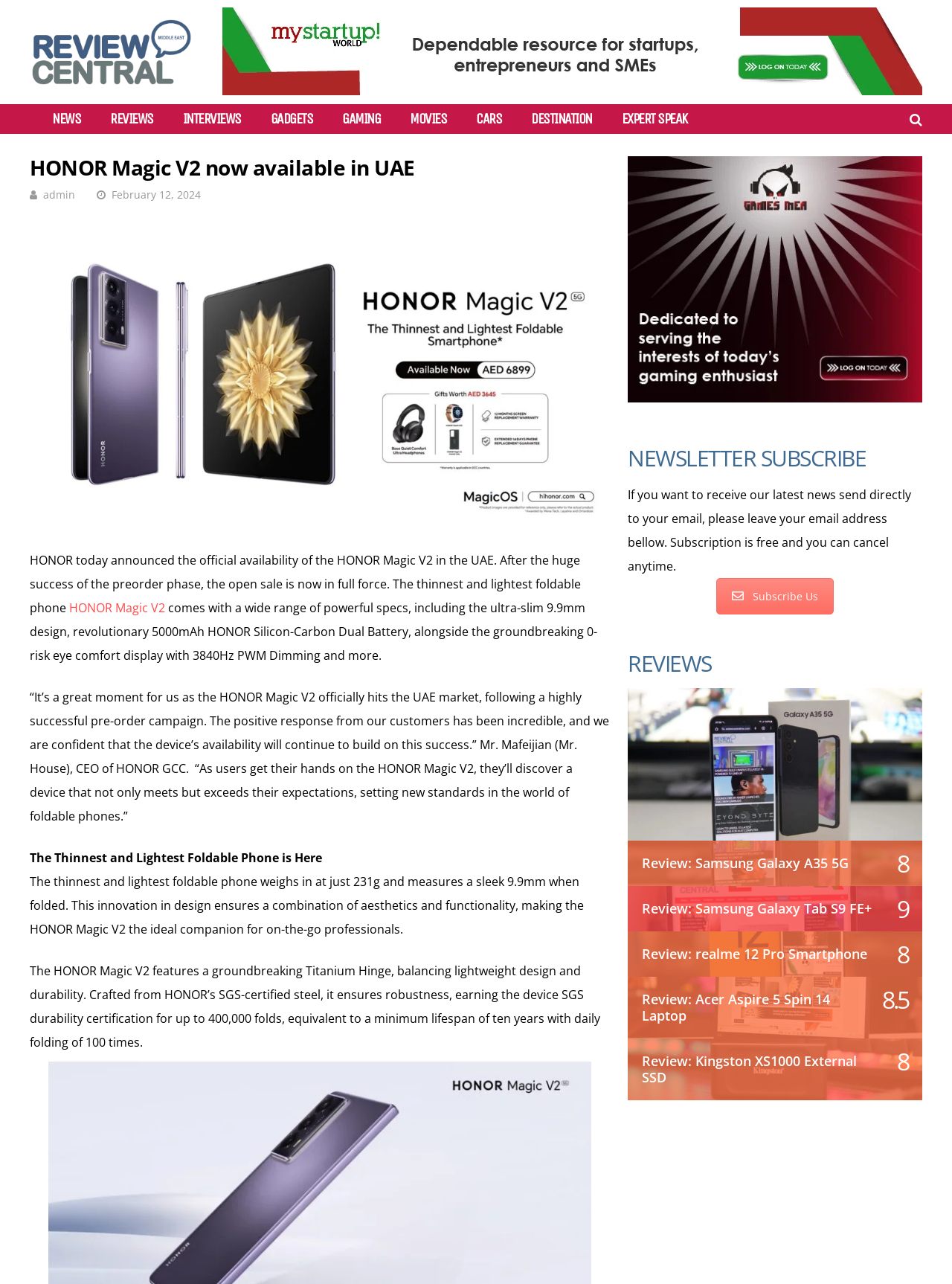Determine the coordinates of the bounding box that should be clicked to complete the instruction: "Click on HONOR Magic V2". The coordinates should be represented by four float numbers between 0 and 1: [left, top, right, bottom].

[0.073, 0.467, 0.173, 0.48]